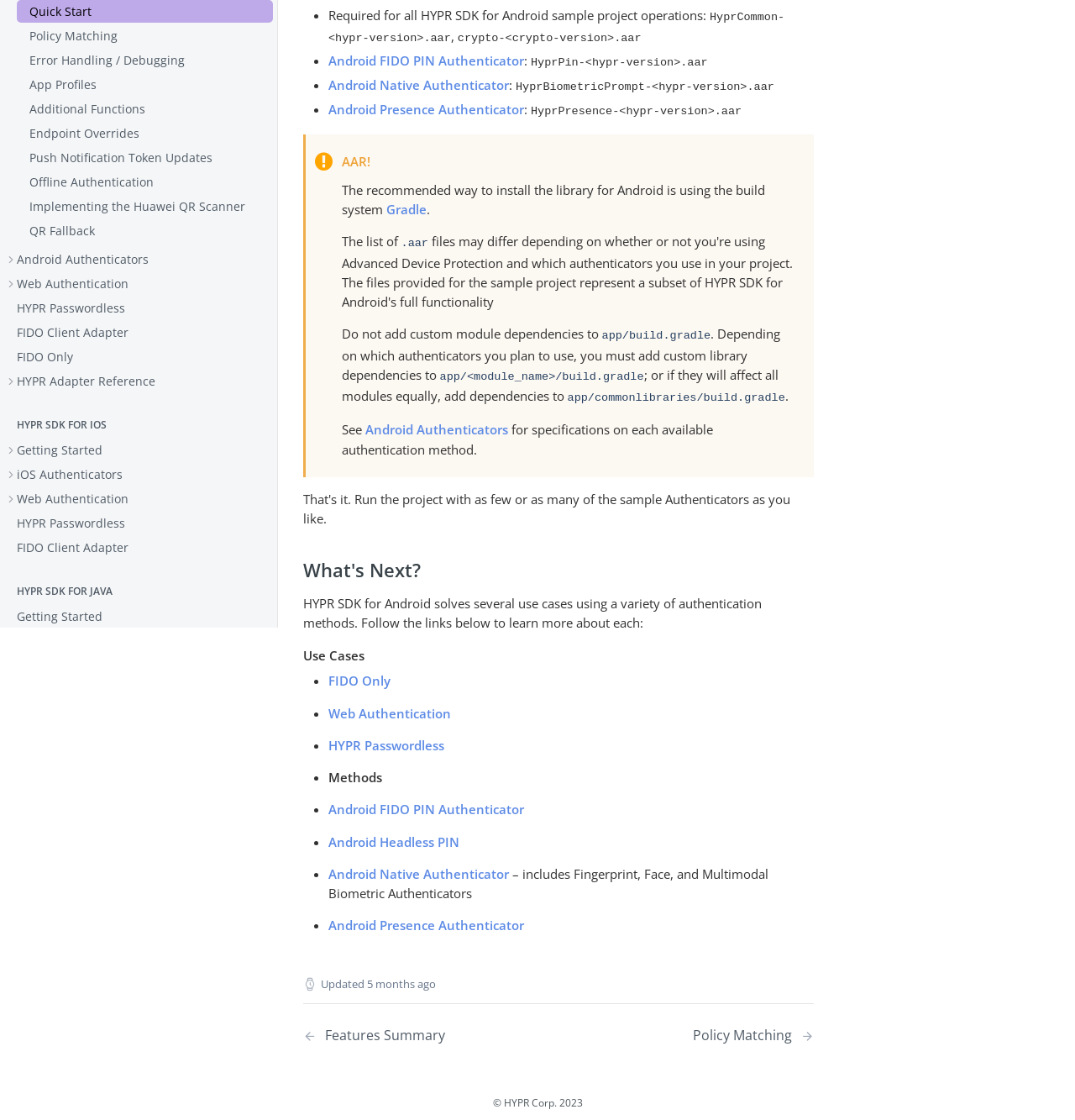Given the description "Push Notification Token Updates", determine the bounding box of the corresponding UI element.

[0.016, 0.131, 0.254, 0.151]